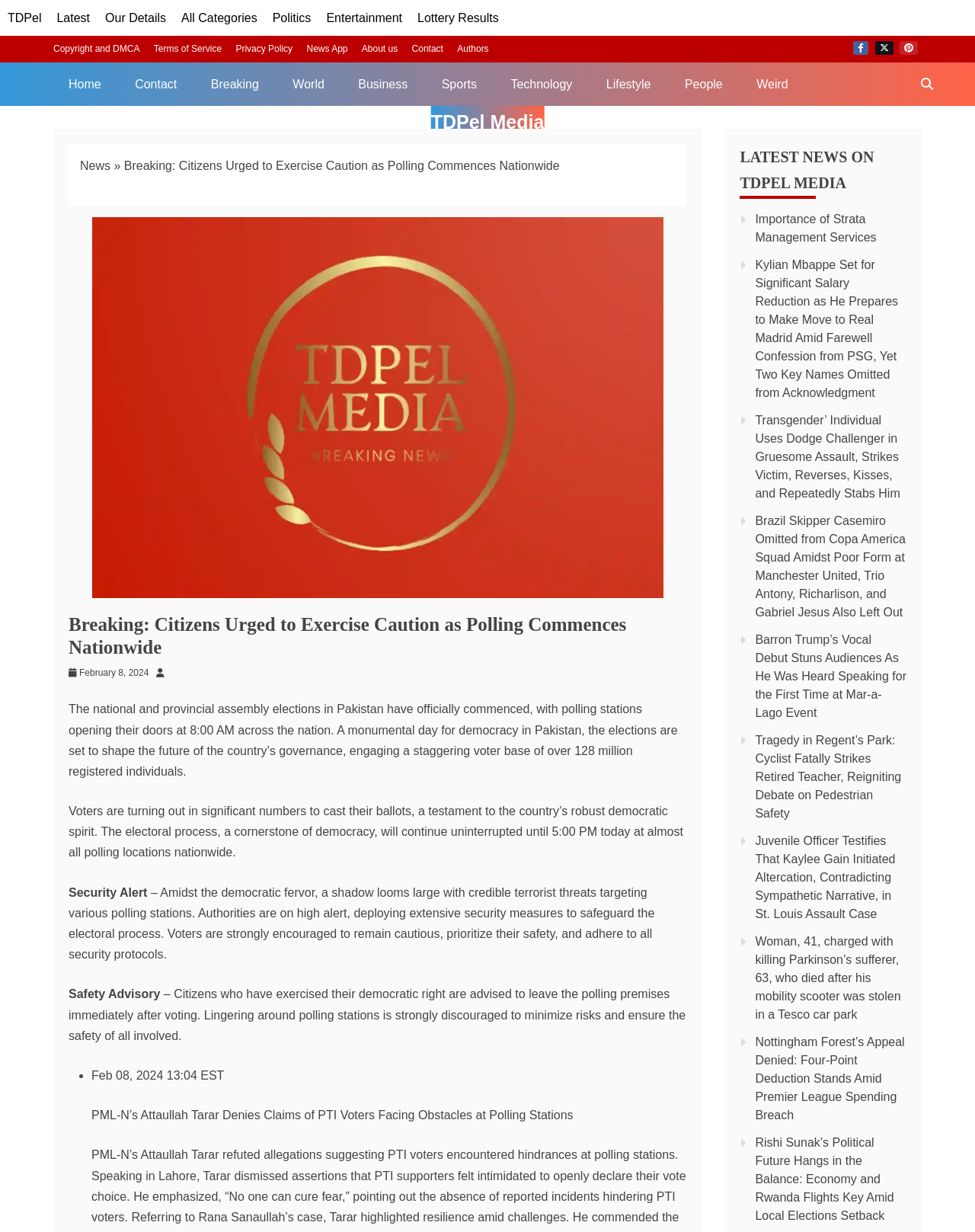Provide a short answer to the following question with just one word or phrase: What is the category of the current news article?

Politics